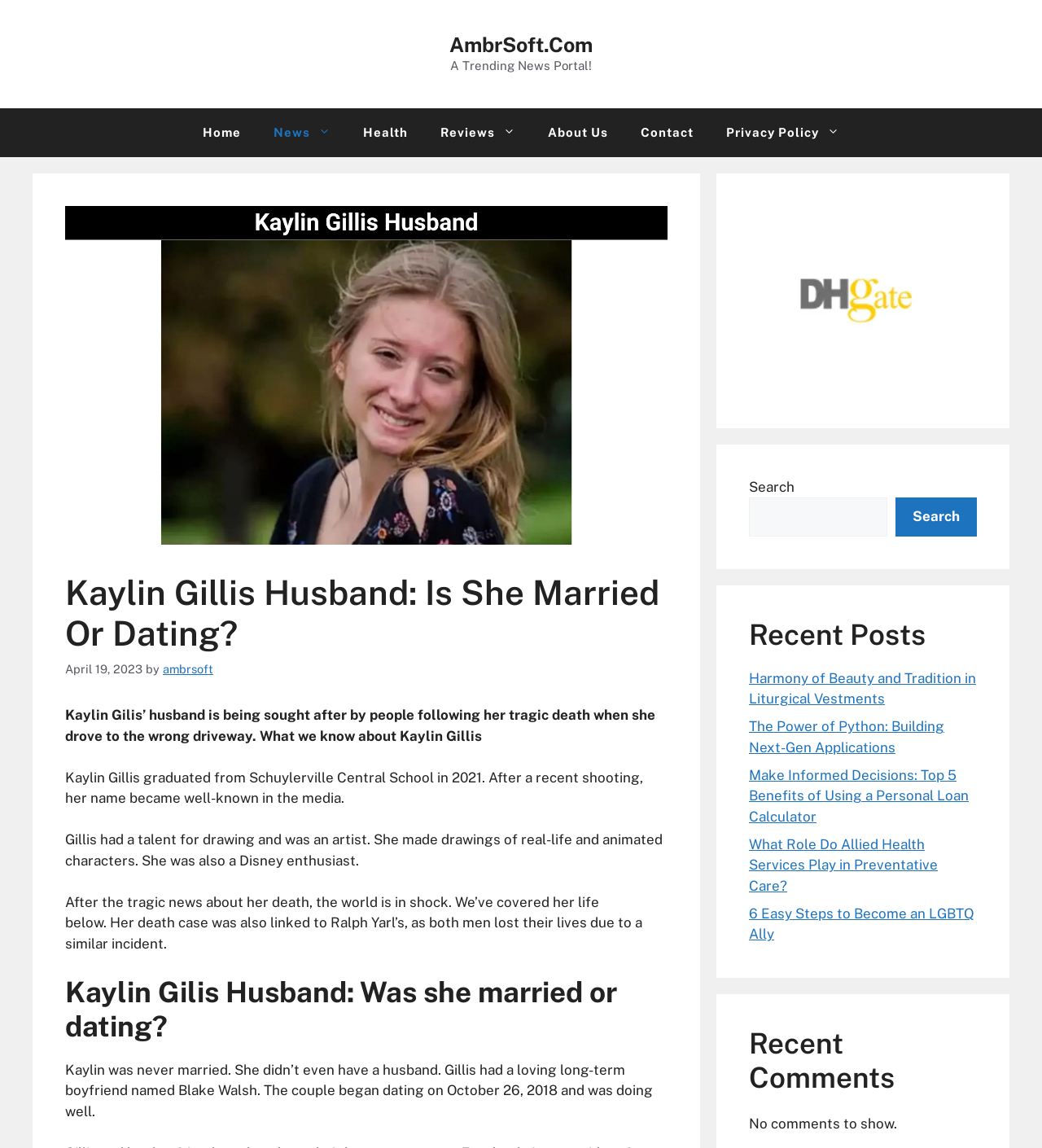Give a concise answer using one word or a phrase to the following question:
When did Kaylin Gillis graduate from Schuylerville Central School?

2021